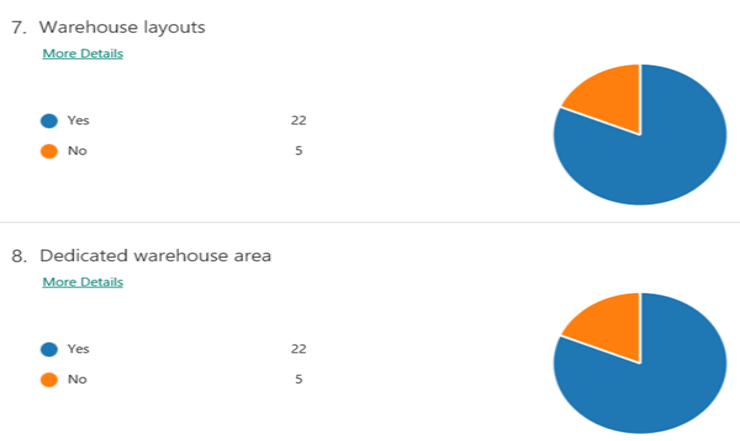Generate an in-depth description of the image you see.

The image displays two pie charts illustrating survey results related to logistics operations. The first chart, titled "Warehouse layouts," shows a strong preference for a specific type of layout, with 22 respondents indicating "Yes" (represented by a solid blue section) and 5 respondents saying "No" (indicated by a smaller orange slice). Below it, the second chart titled "Dedicated warehouse area" presents similar findings, where again 22 participants responded "Yes," and 5 responded "No," highlighting a consistent inclination towards having dedicated warehouse spaces. Both charts utilize a clear color scheme, making the data easily interpretable at a glance. This visual representation supports the discussion on effective Inventory and Warehouse Management (EWM) practices, enhancing understanding of core processes essential for successful business deployment.